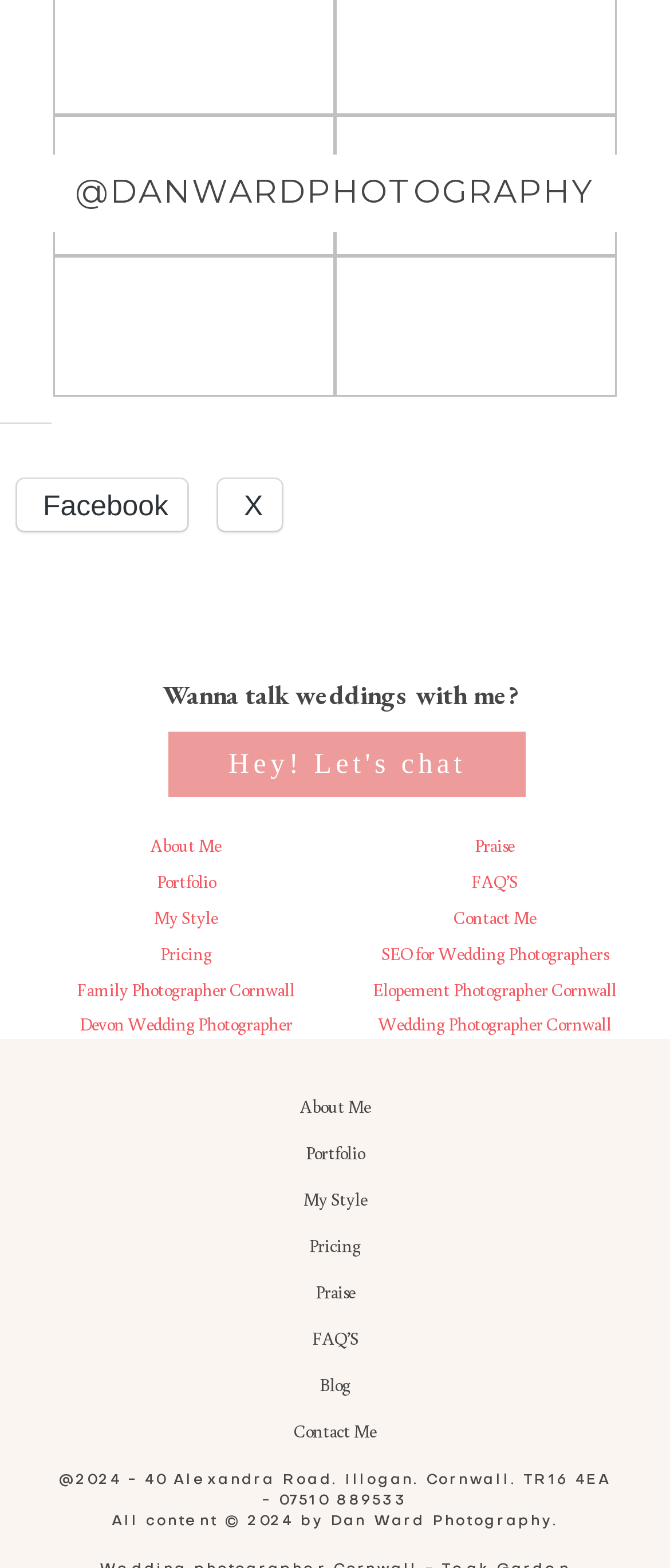What is the photographer's name?
Can you give a detailed and elaborate answer to the question?

The photographer's name is mentioned in the link '@DANWARDPHOTOGRAPHY' at the top of the page, and also in the copyright text 'All content © 2024 by Dan Ward Photography.' at the bottom of the page.